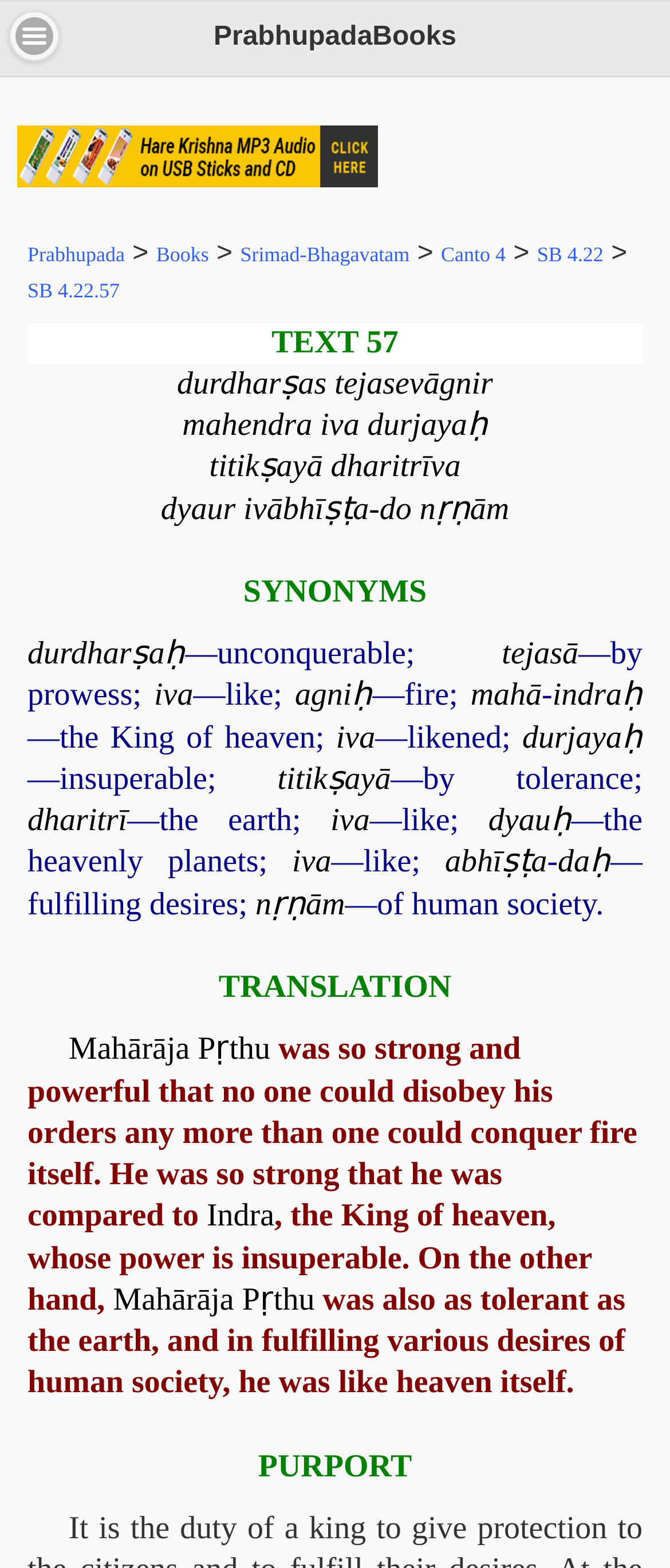Please provide a comprehensive response to the question based on the details in the image: What is the name of the chapter?

I determined the answer by looking at the link 'SB 4.22.57' and its corresponding StaticText, which suggest that the webpage is about a chapter called SB 4.22.57.